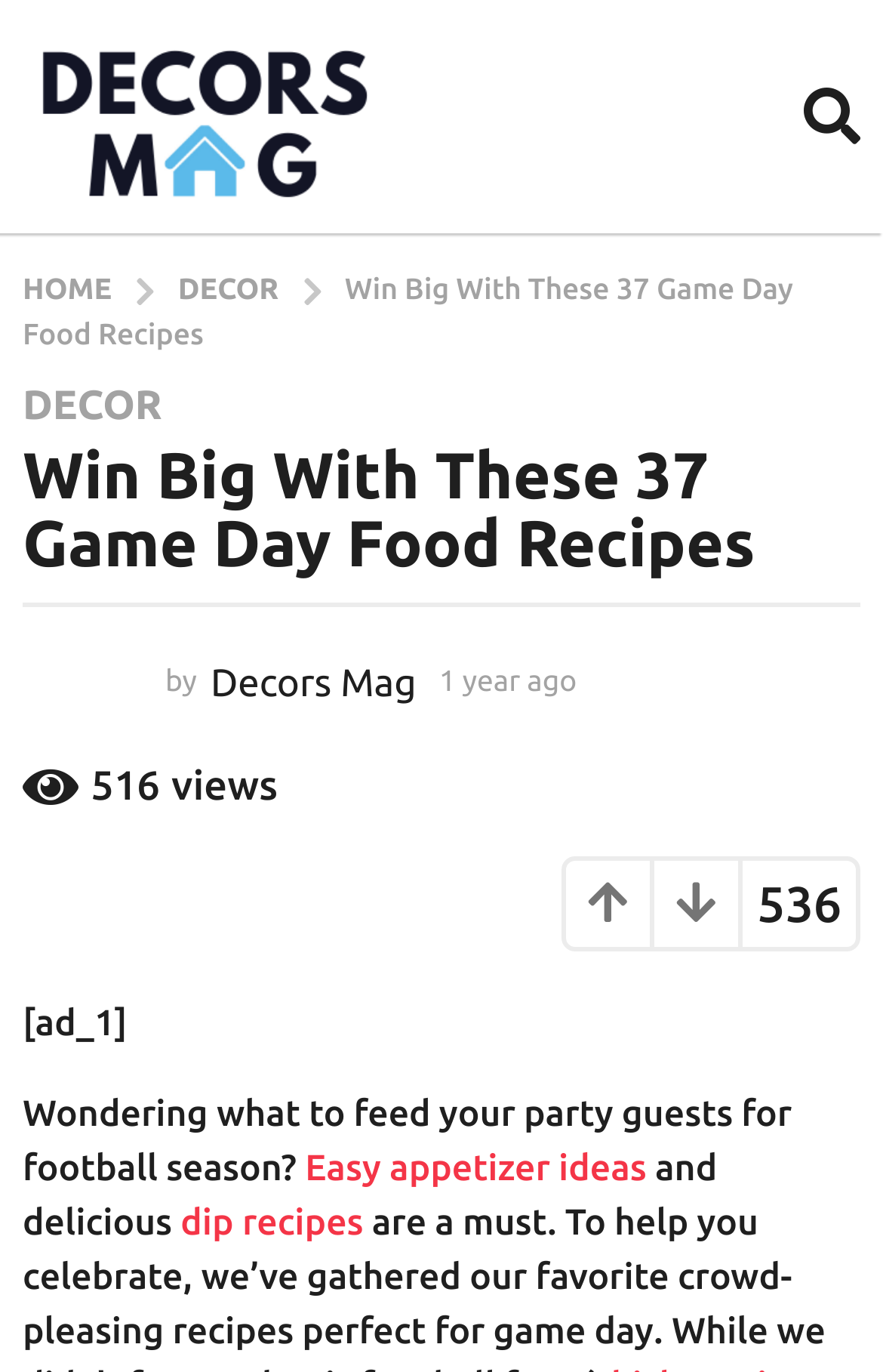Please determine the bounding box coordinates of the clickable area required to carry out the following instruction: "Share the article on social media". The coordinates must be four float numbers between 0 and 1, represented as [left, top, right, bottom].

[0.641, 0.627, 0.741, 0.691]